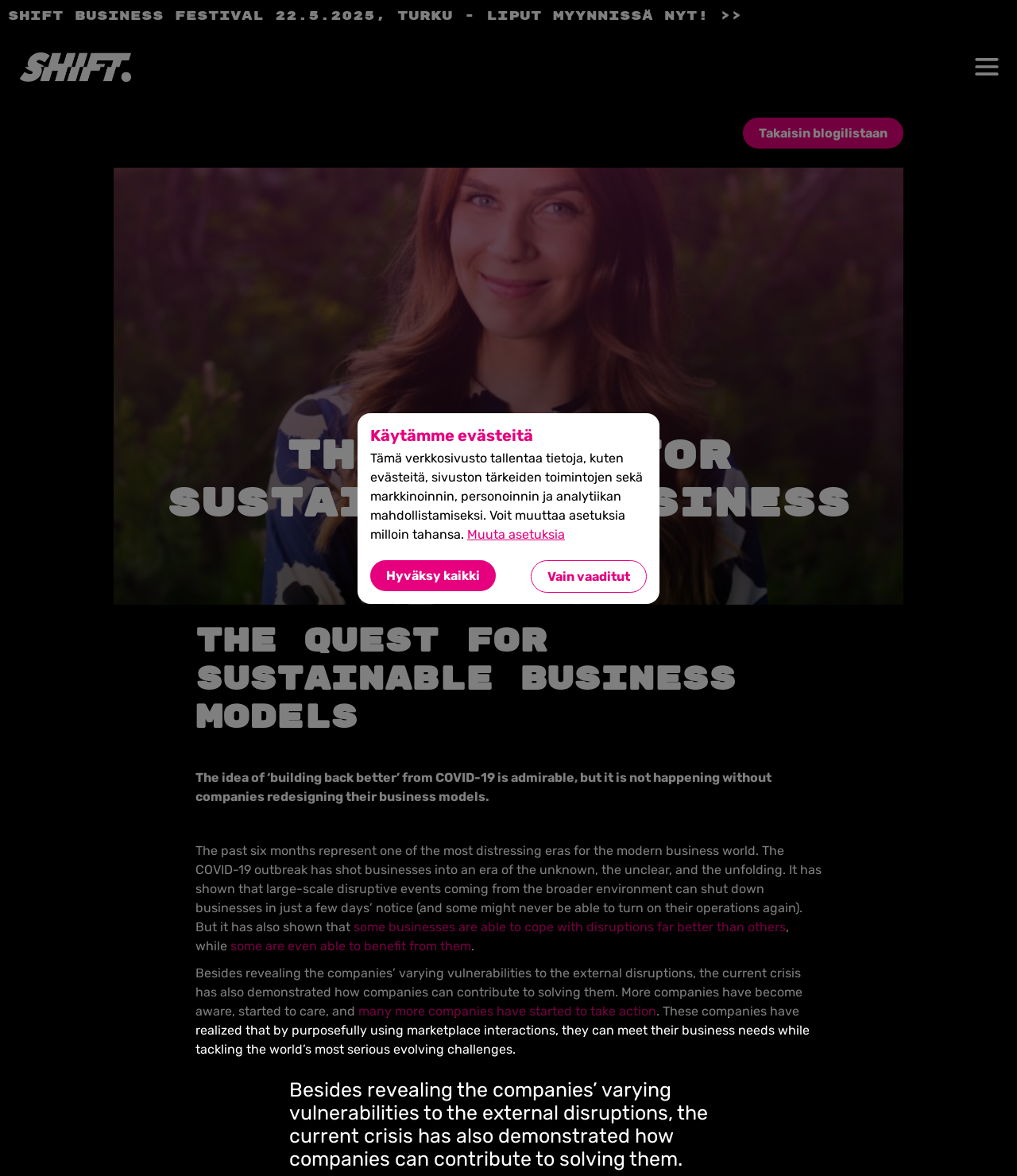Answer the following inquiry with a single word or phrase:
What is the purpose of companies using marketplace interactions?

Meet business needs and tackle global challenges